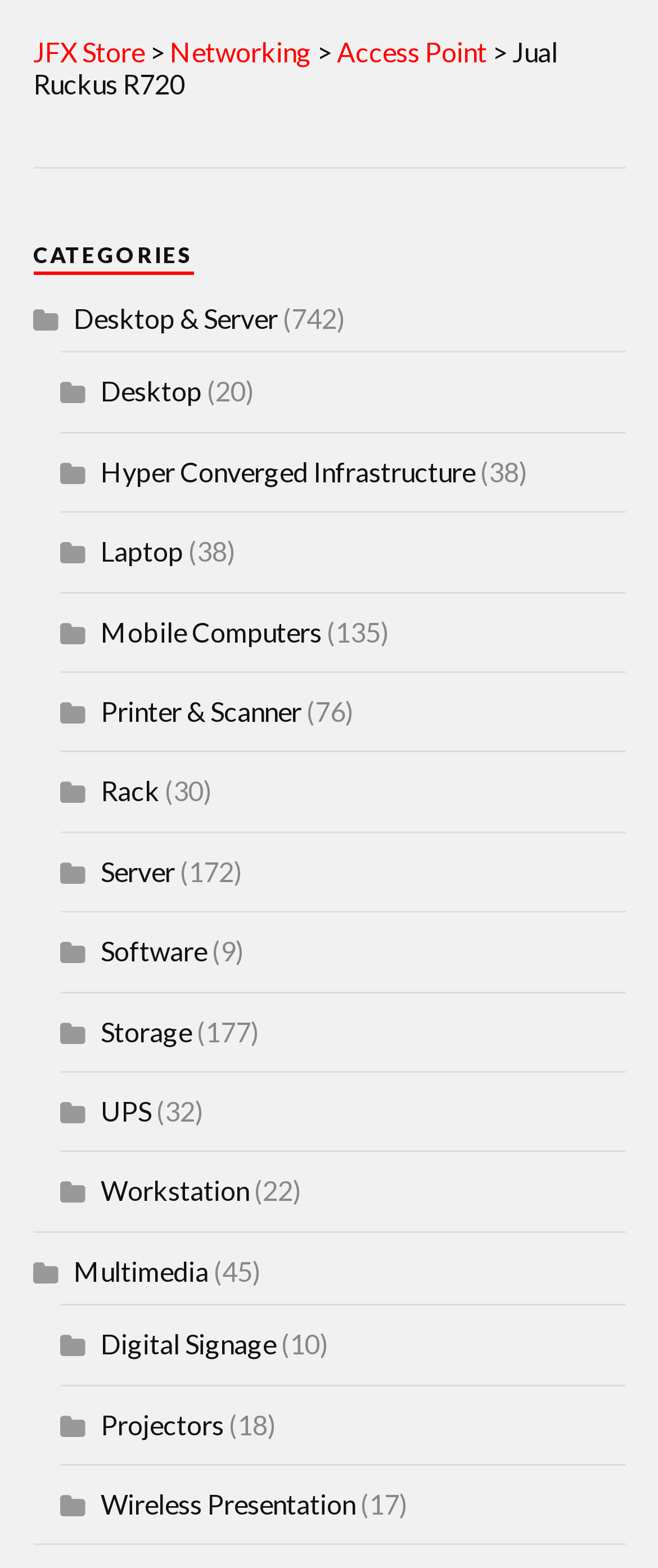Determine the coordinates of the bounding box for the clickable area needed to execute this instruction: "Browse Application category".

None